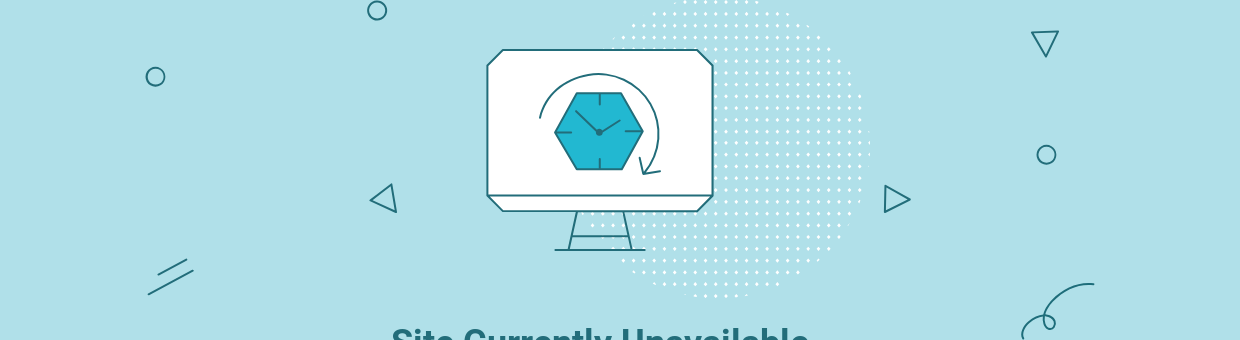Offer a detailed caption for the image presented.

The image depicts a vibrant scene indicating that the website is currently unavailable. At the center, a computer monitor is illustrated, displaying a hexagonal shape with a clock face, symbolizing time or a need for waiting. Surrounding the monitor, playful geometric shapes and a light blue background create a modern and inviting feel. Below this visual, the text "Site Currently Unavailable" is prominently featured, emphasizing the situation. This design effectively communicates to users that they cannot access the site at the moment, while maintaining a visually engaging layout.